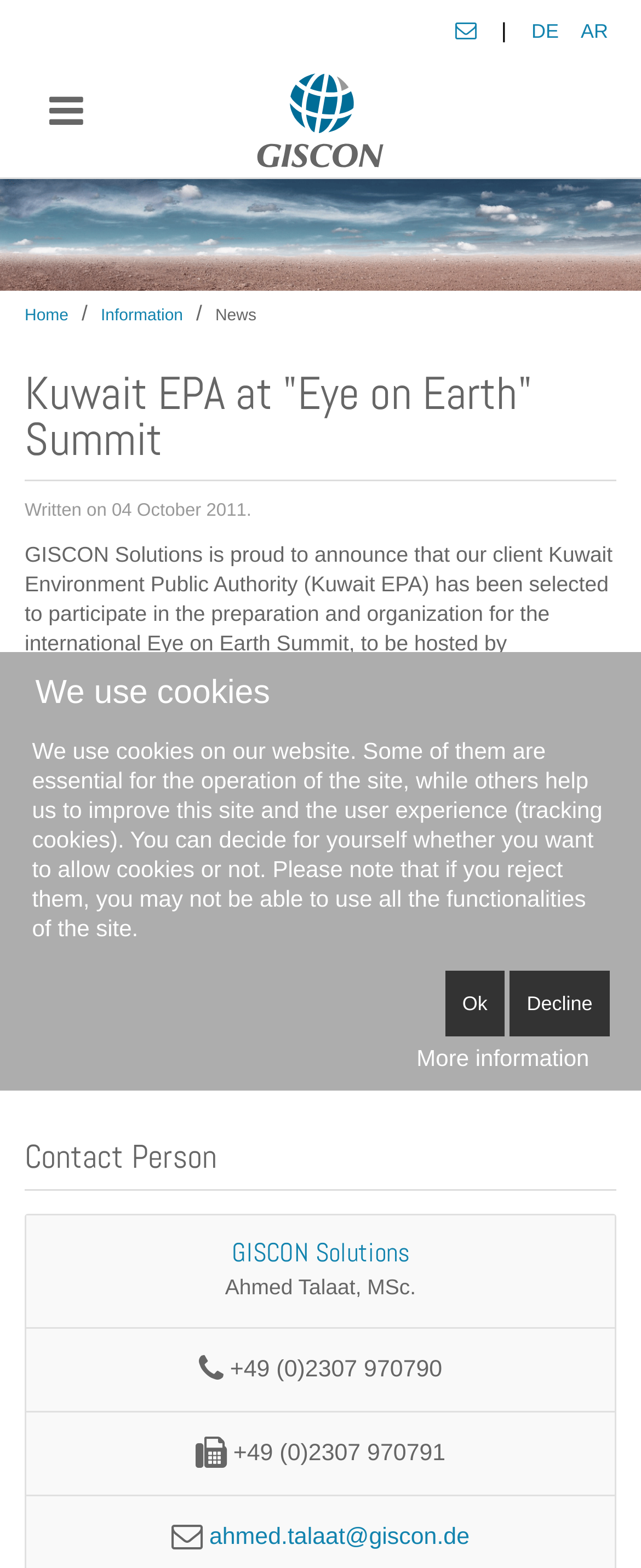Pinpoint the bounding box coordinates for the area that should be clicked to perform the following instruction: "Visit University of Minnesota home page".

None